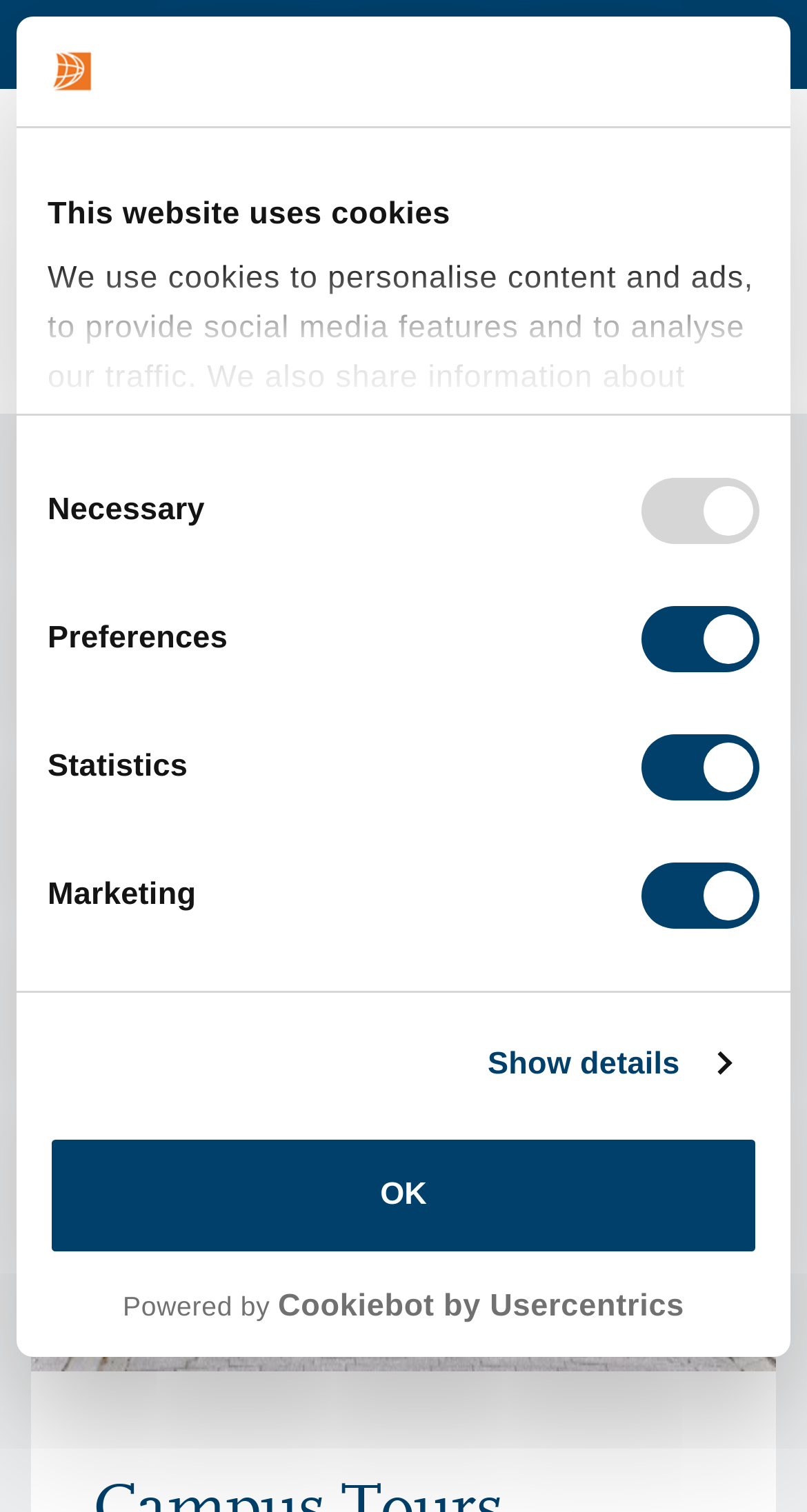How many checkboxes are there in the consent selection?
Provide an in-depth answer to the question, covering all aspects.

I counted the number of checkbox elements in the consent selection group, which are 'Necessary', 'Preferences', 'Statistics', and 'Marketing', and found that there are 4 checkboxes in total.